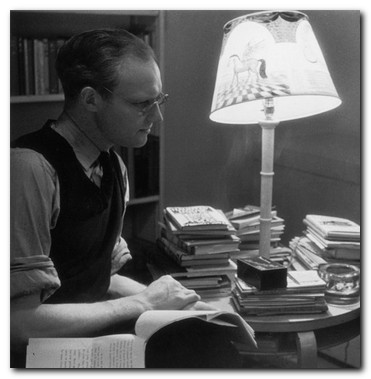Is the lamp providing bright light?
Refer to the image and provide a concise answer in one word or phrase.

No